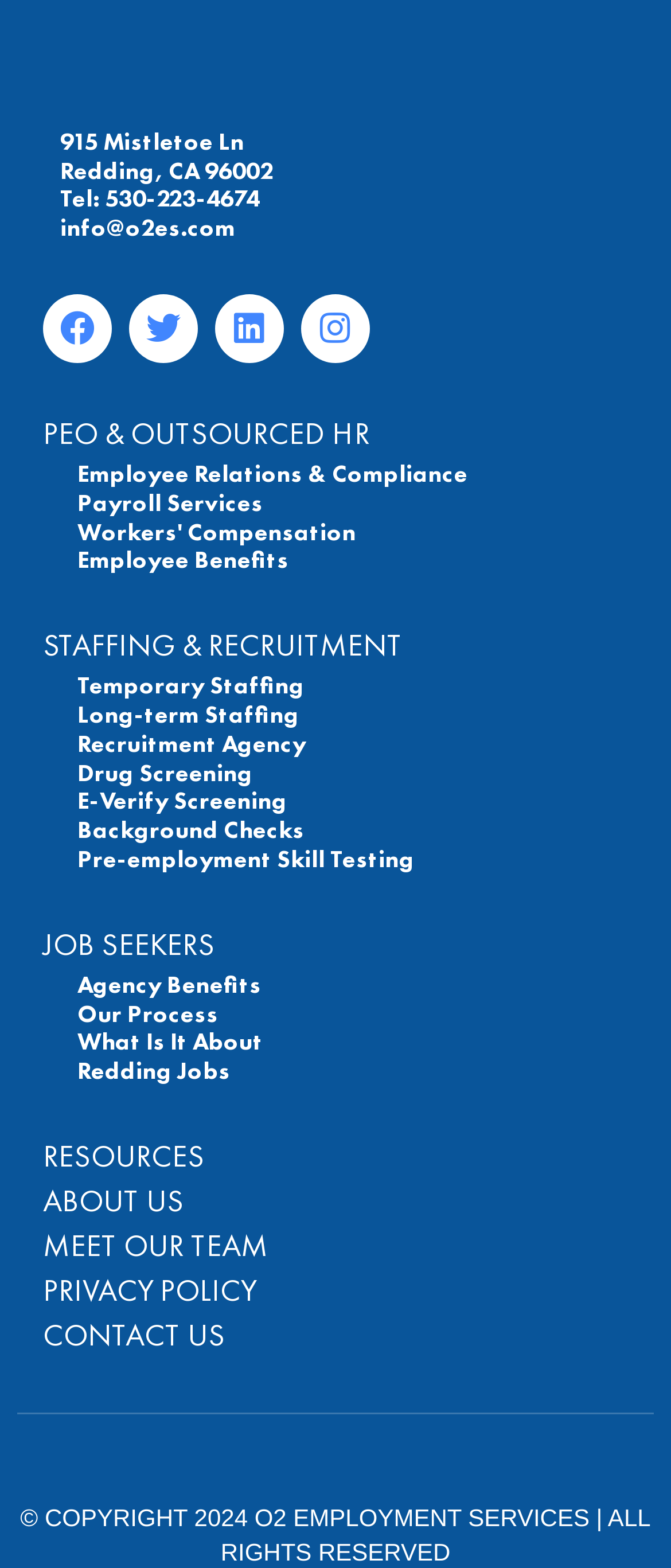Could you please study the image and provide a detailed answer to the question:
How many main sections are there on the webpage?

I looked at the links on the webpage and found that there are four main sections: 'PEO & OUTSOURCED HR', 'STAFFING & RECRUITMENT', 'JOB SEEKERS', and 'RESOURCES', which are separated by distinct headings.